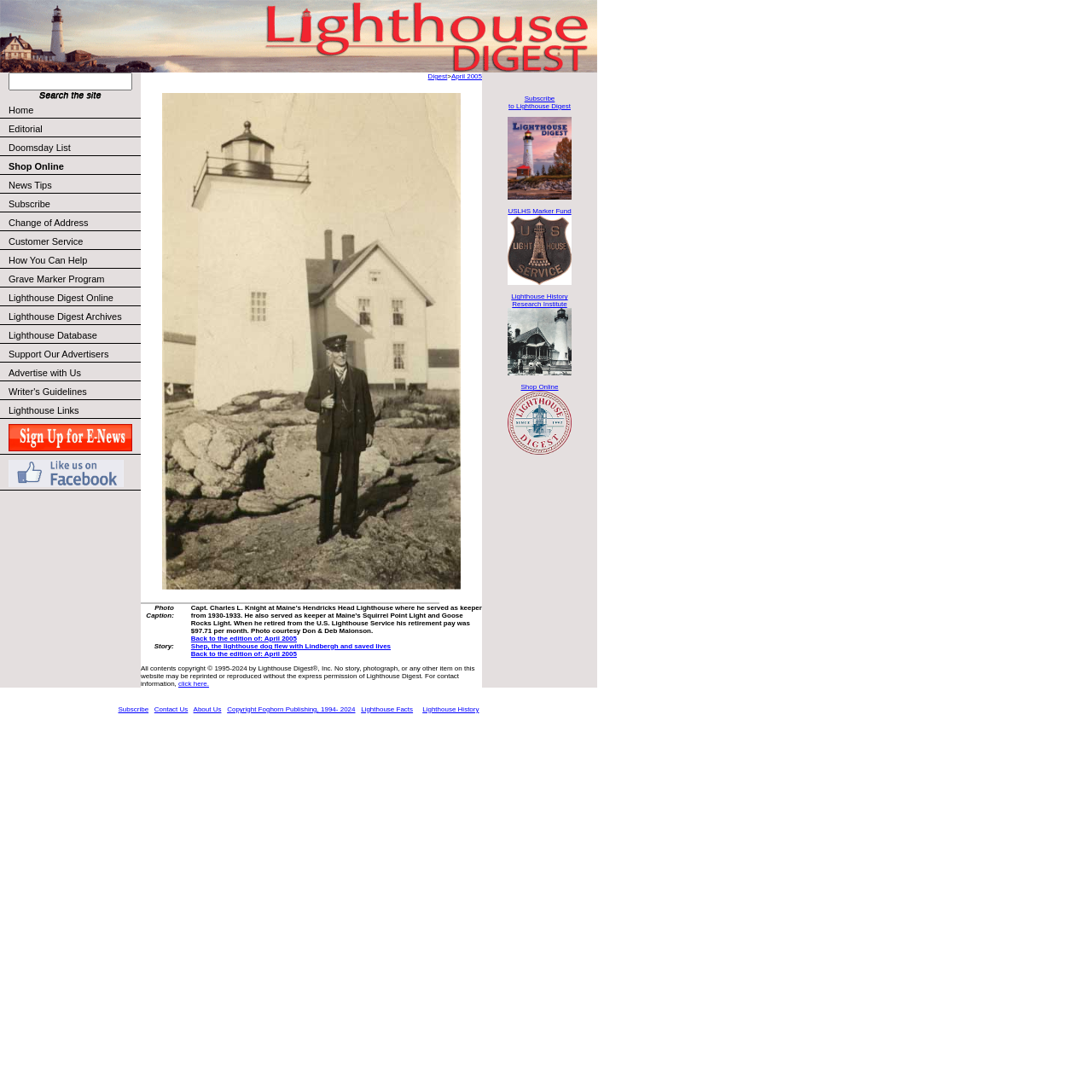Identify the bounding box coordinates of the area that should be clicked in order to complete the given instruction: "Subscribe to Lighthouse Digest". The bounding box coordinates should be four float numbers between 0 and 1, i.e., [left, top, right, bottom].

[0.466, 0.087, 0.523, 0.101]